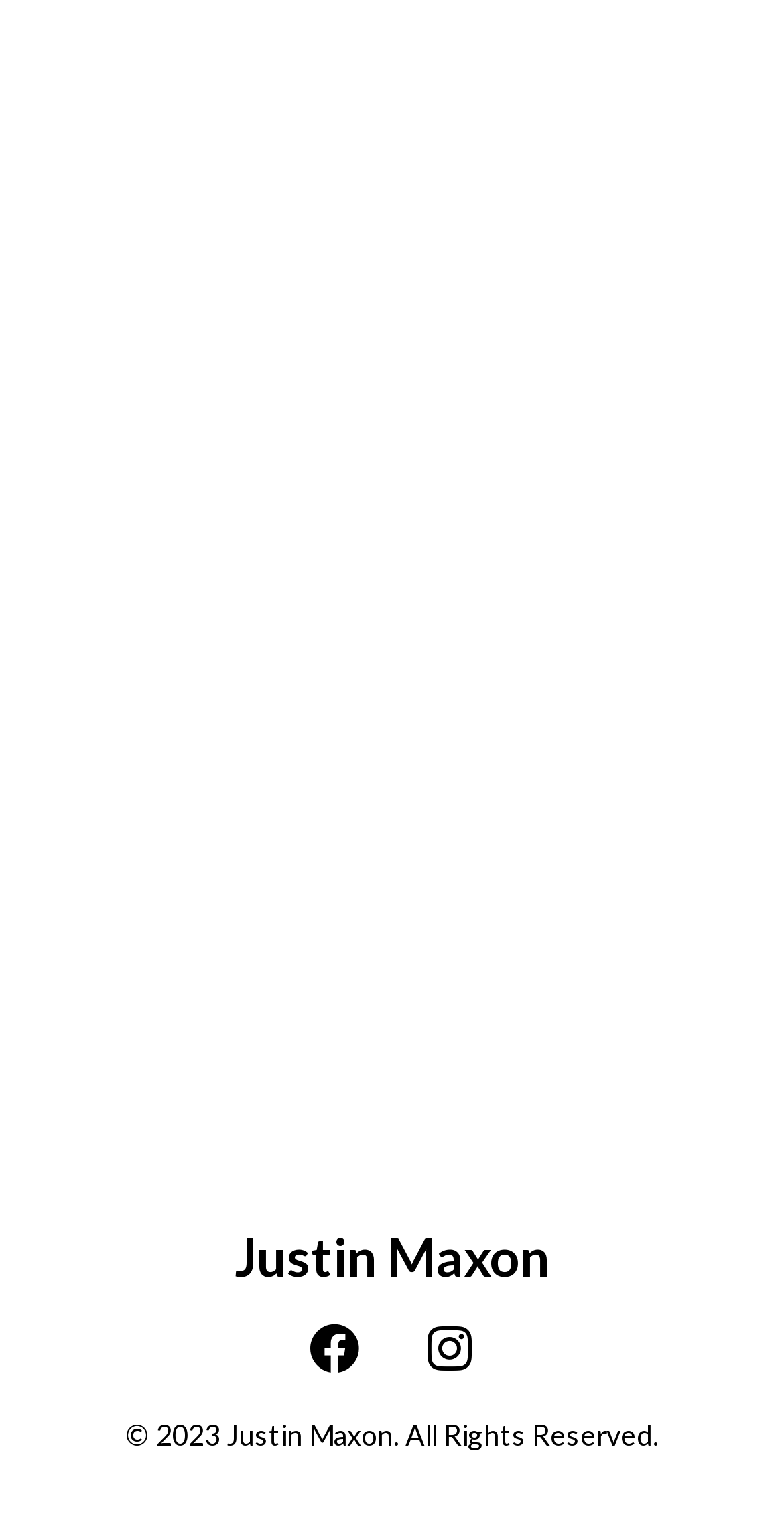Please answer the following query using a single word or phrase: 
How many image elements are present on this webpage?

12